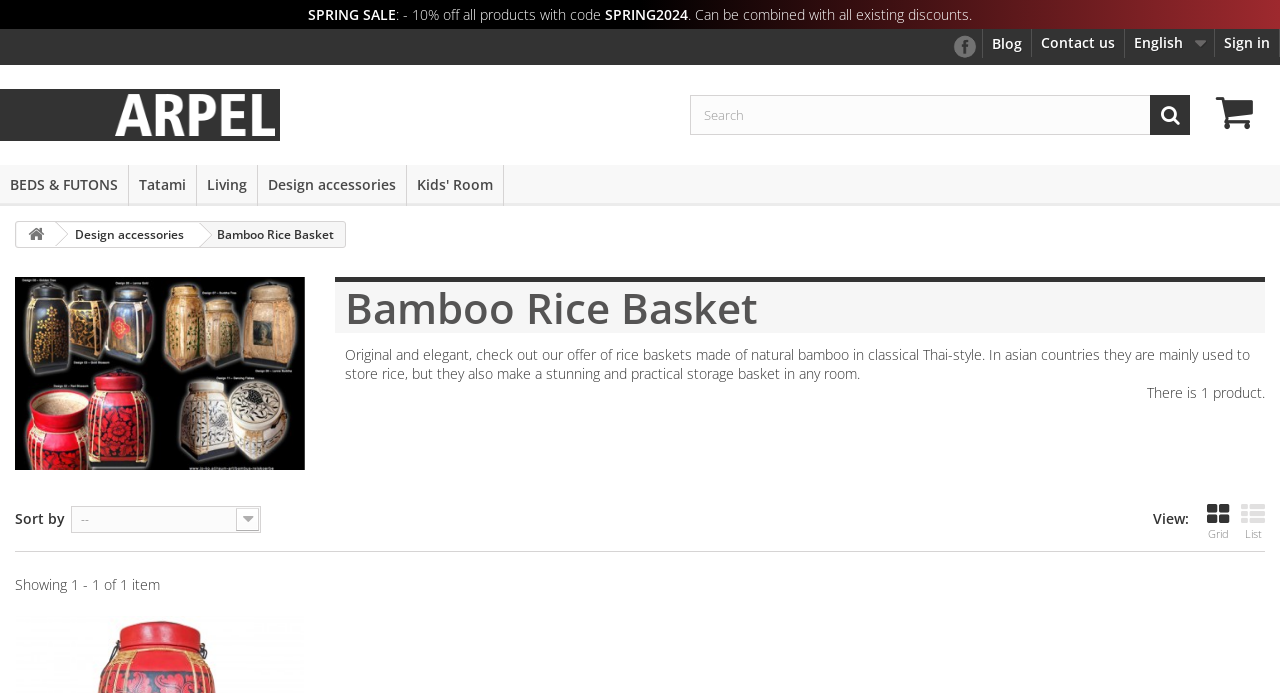Identify and provide the title of the webpage.

Bamboo Rice Basket